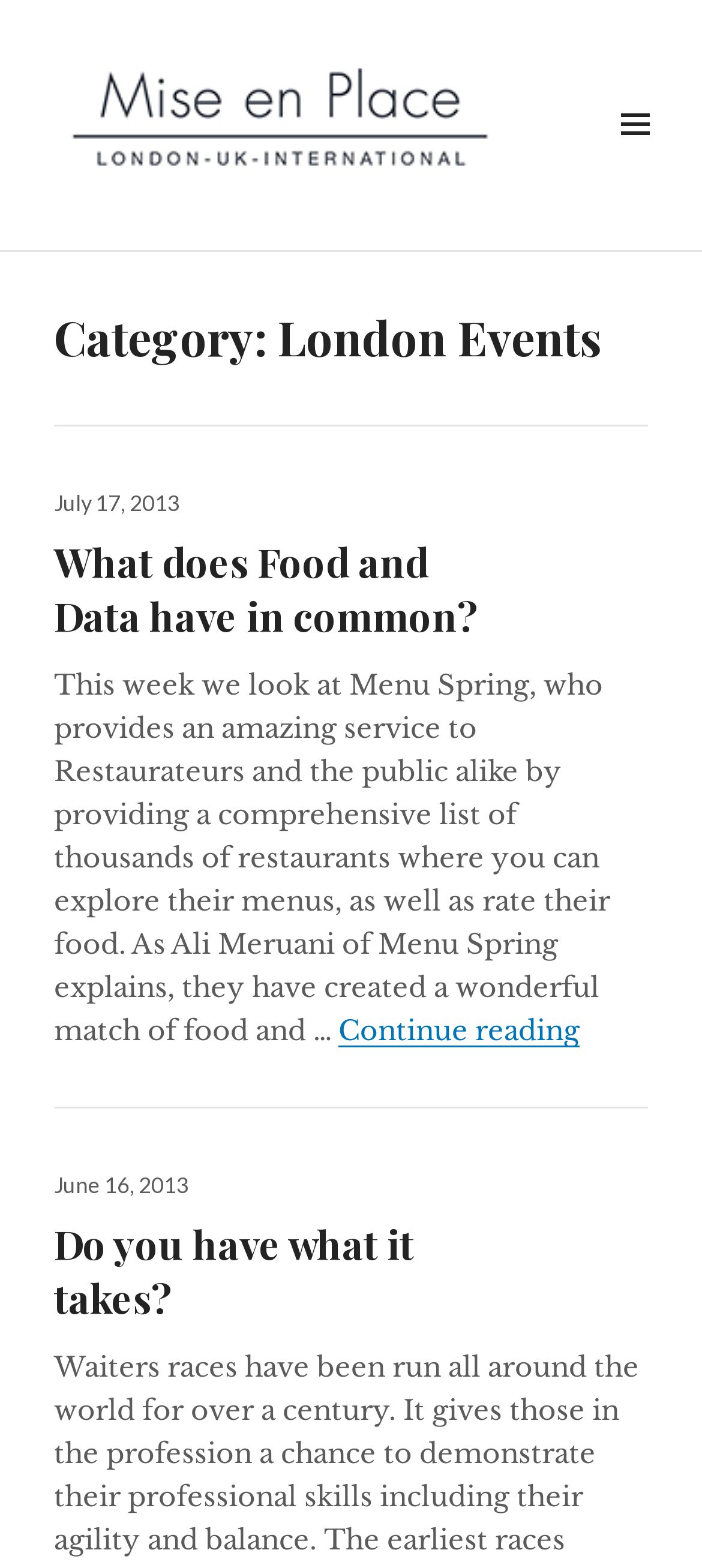Describe every aspect of the webpage in a detailed manner.

The webpage is about London Events, with a logo at the top left corner. On the top right corner, there is a button labeled "WIDGETS". Below the logo, there is a header section that displays the category "London Events". 

The main content of the webpage is divided into three sections, each containing a news article. The first section has a heading "What does Food and Data have in common?" and a brief summary of the article. The article is dated July 17, 2013, and there is a "Continue reading" link at the bottom of the summary. 

The second section has a heading "Do you have what it takes?" and is dated June 16, 2013. There is no summary provided for this article, but there is a link to read more. 

All three sections have a "Posted on" label followed by the date of the article. The articles are arranged vertically, with the most recent one at the top. There are no images on the page apart from the logo.